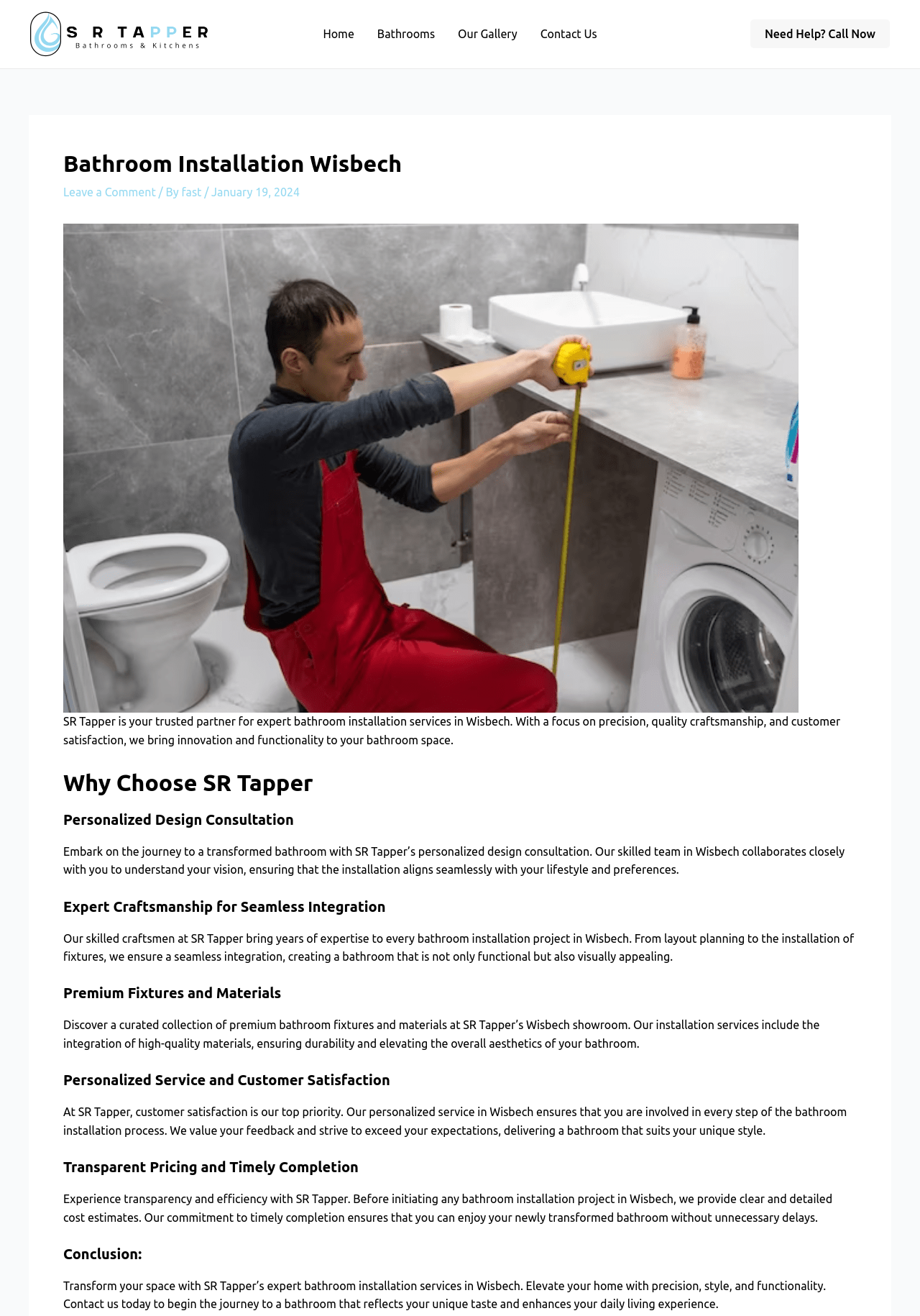Please locate the bounding box coordinates of the element that should be clicked to achieve the given instruction: "Learn about elevating learning with Book Creator".

None